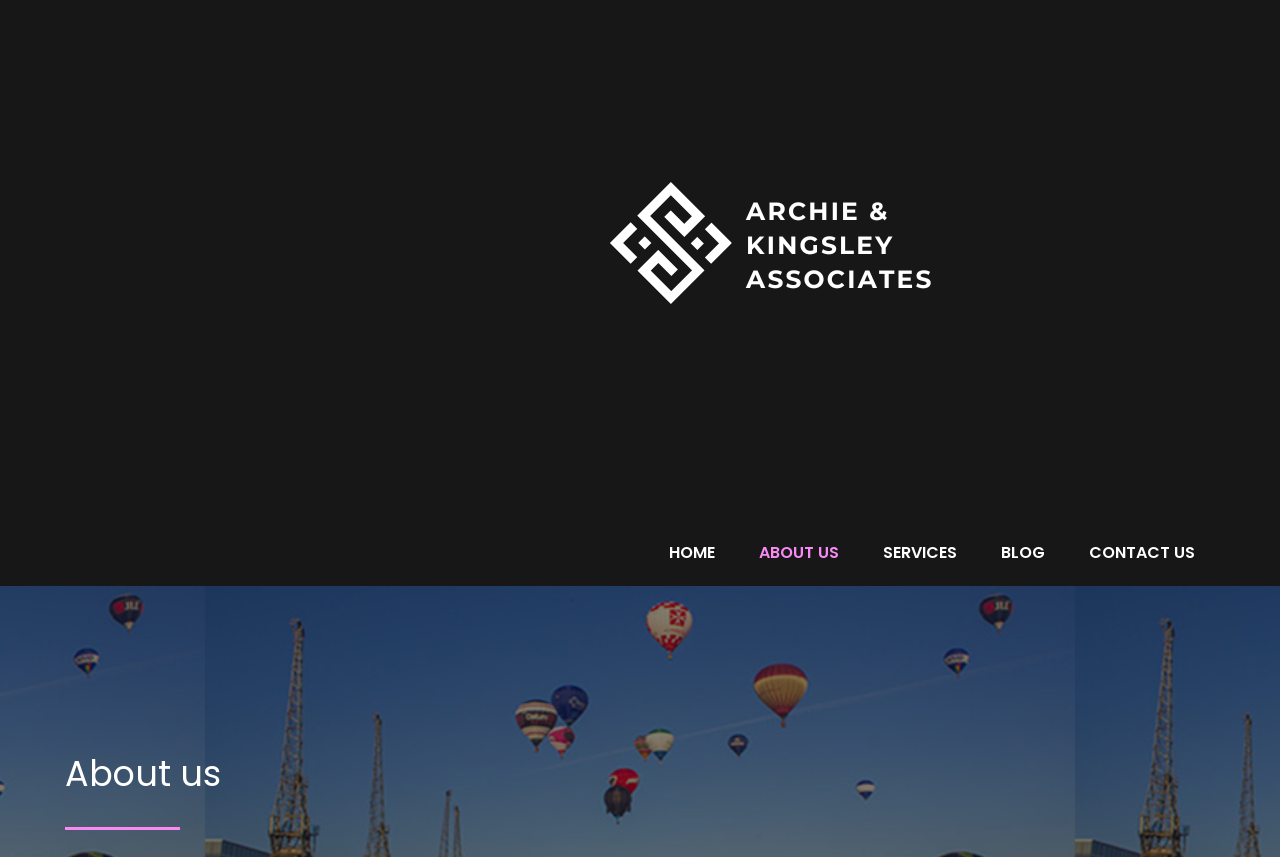Answer with a single word or phrase: 
What is the text above the navigation menu?

About us